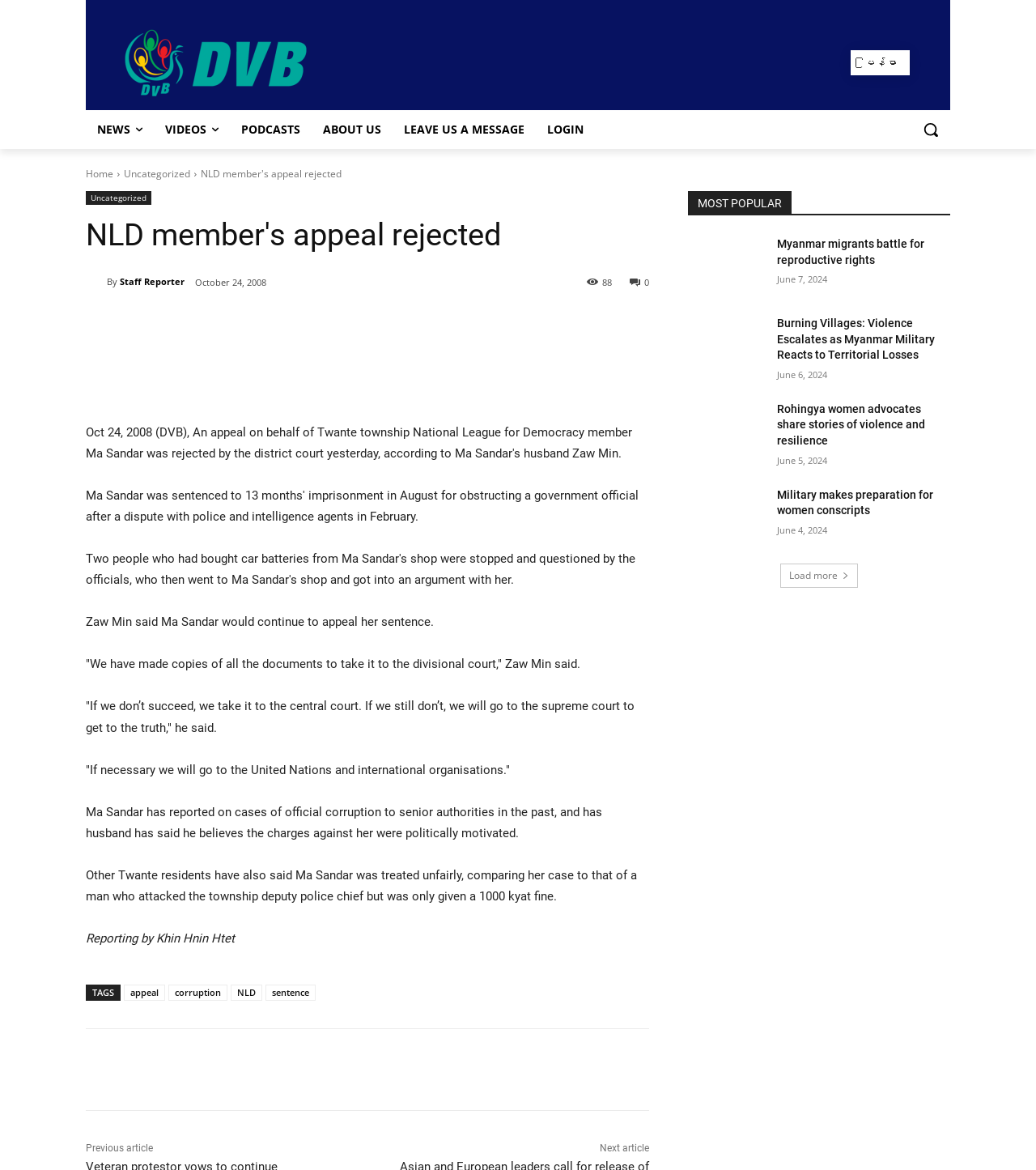Identify the bounding box coordinates for the element you need to click to achieve the following task: "Read the 'NLD member's appeal rejected' news". Provide the bounding box coordinates as four float numbers between 0 and 1, in the form [left, top, right, bottom].

[0.083, 0.185, 0.484, 0.217]